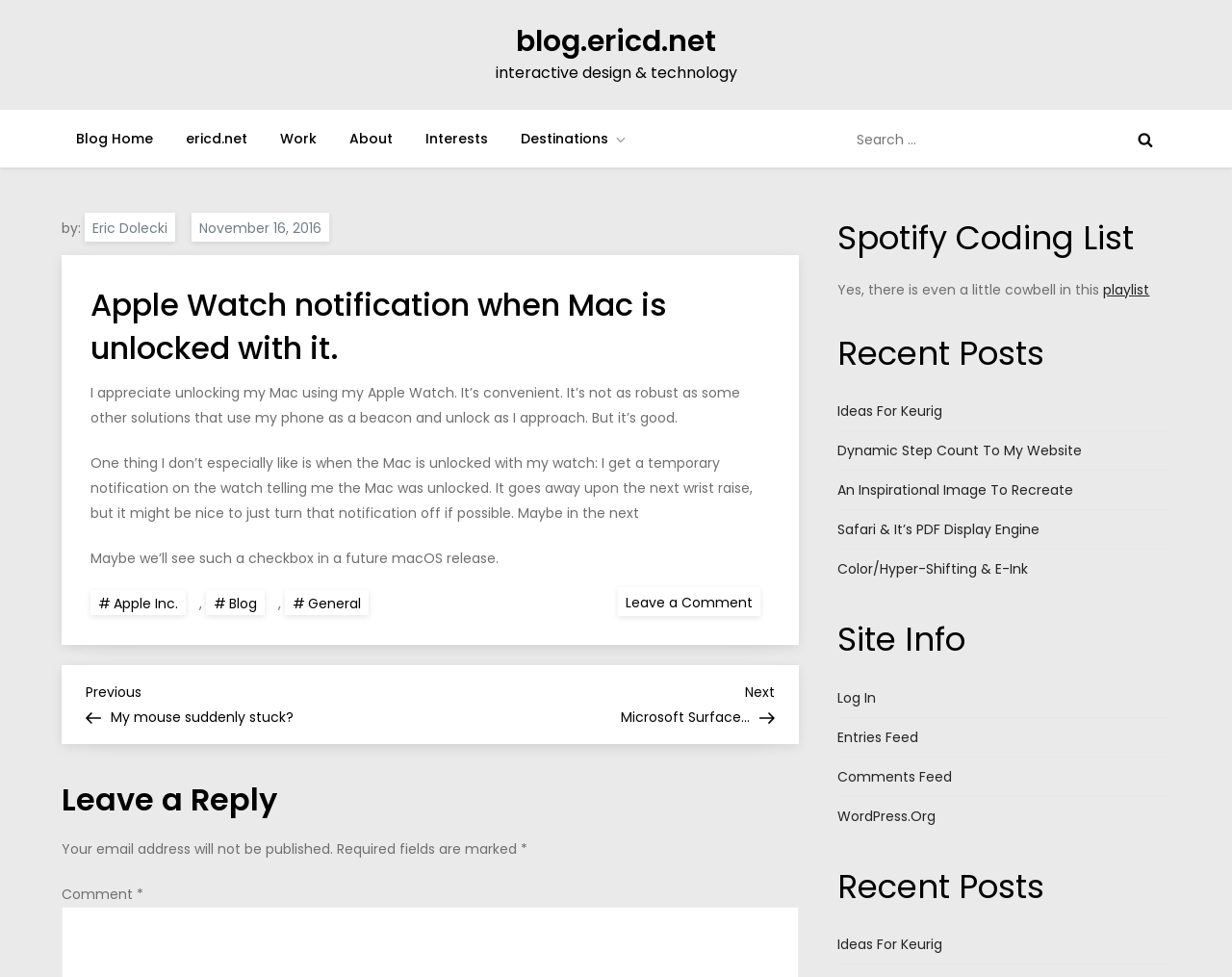Determine the bounding box coordinates of the clickable region to execute the instruction: "Search for something". The coordinates should be four float numbers between 0 and 1, denoted as [left, top, right, bottom].

[0.688, 0.113, 0.95, 0.172]